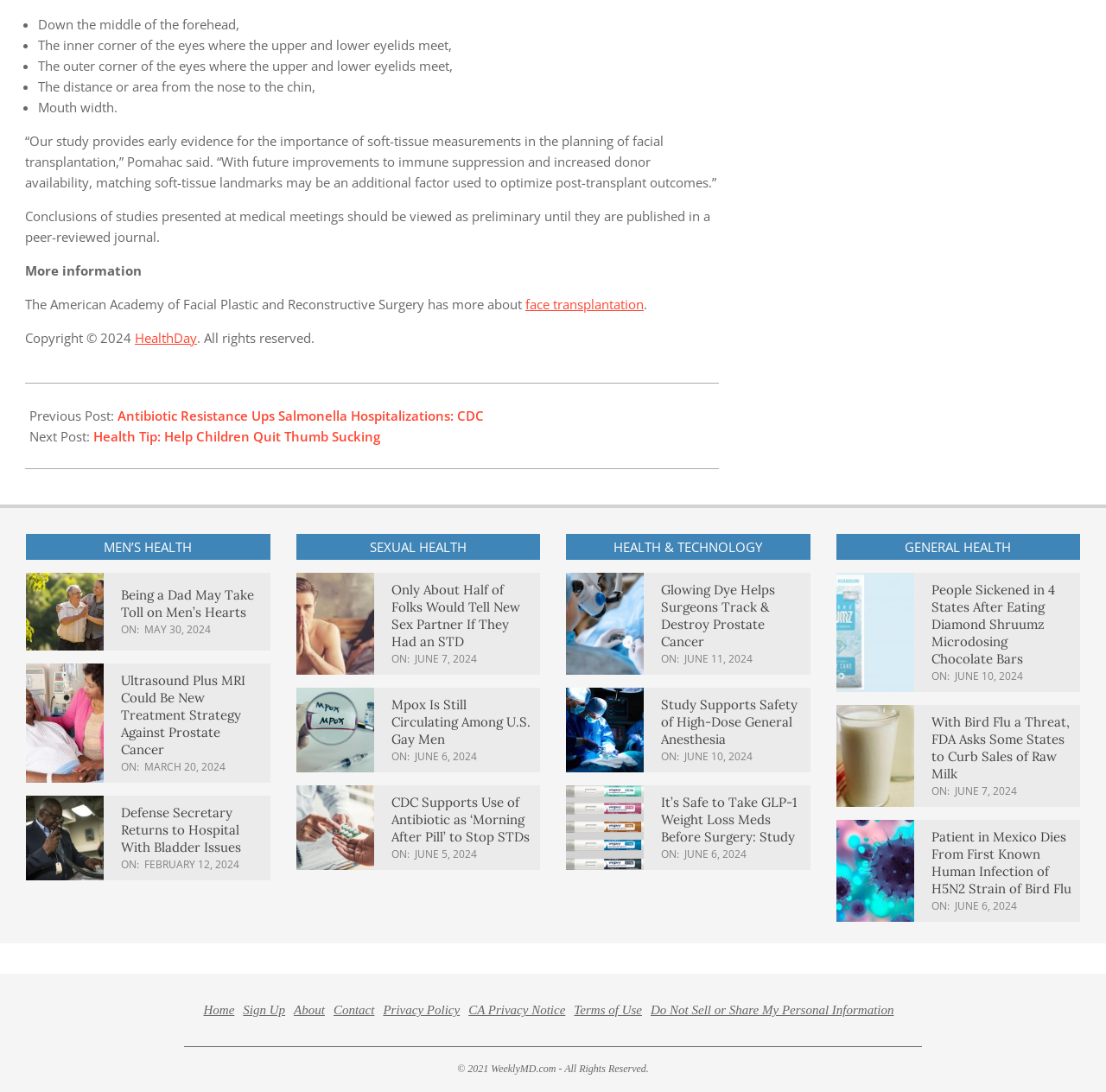What is the format of the timestamps for the articles?
Based on the image, give a one-word or short phrase answer.

Day, Month Day, Year, Time